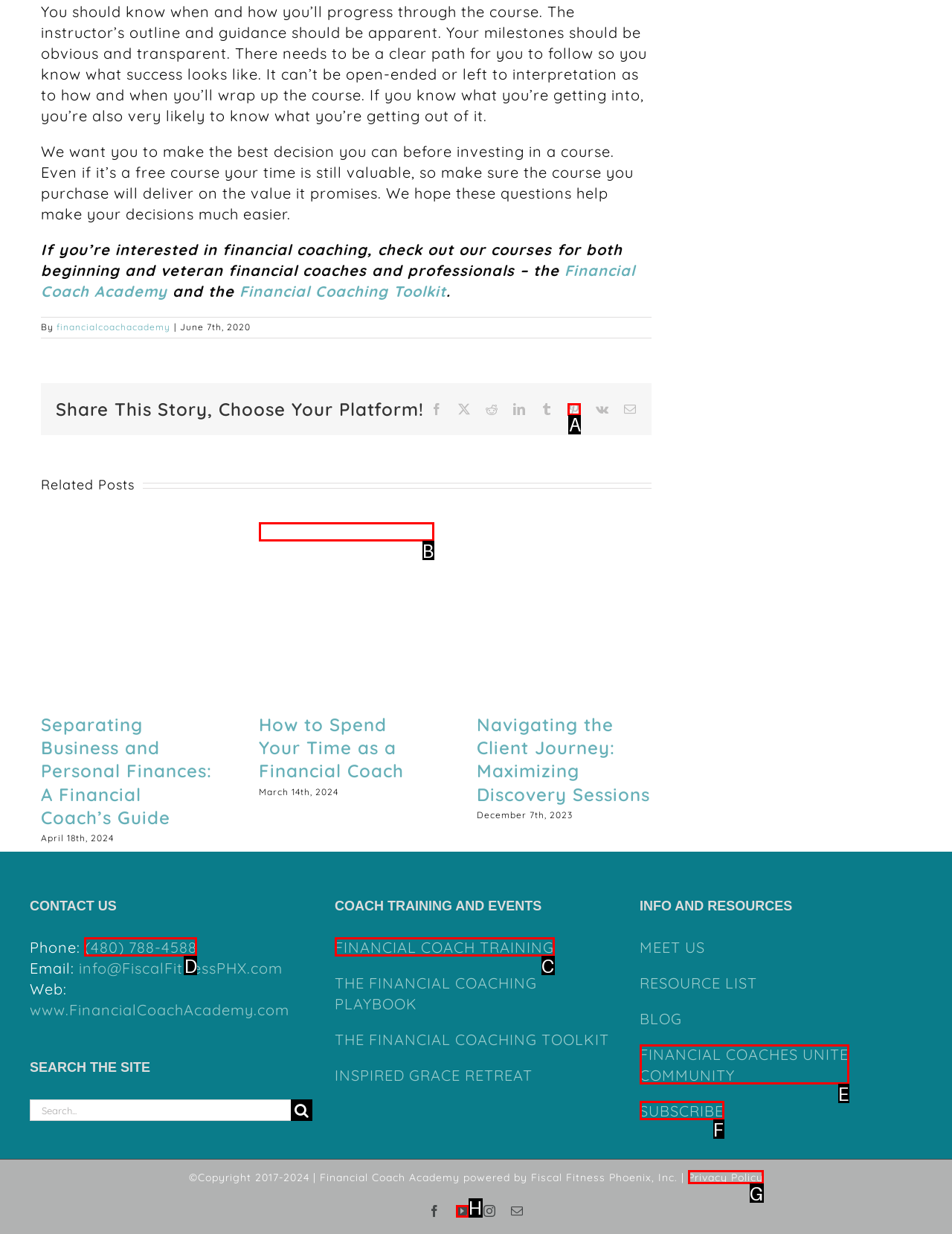Which HTML element should be clicked to perform the following task: Contact us via phone
Reply with the letter of the appropriate option.

D